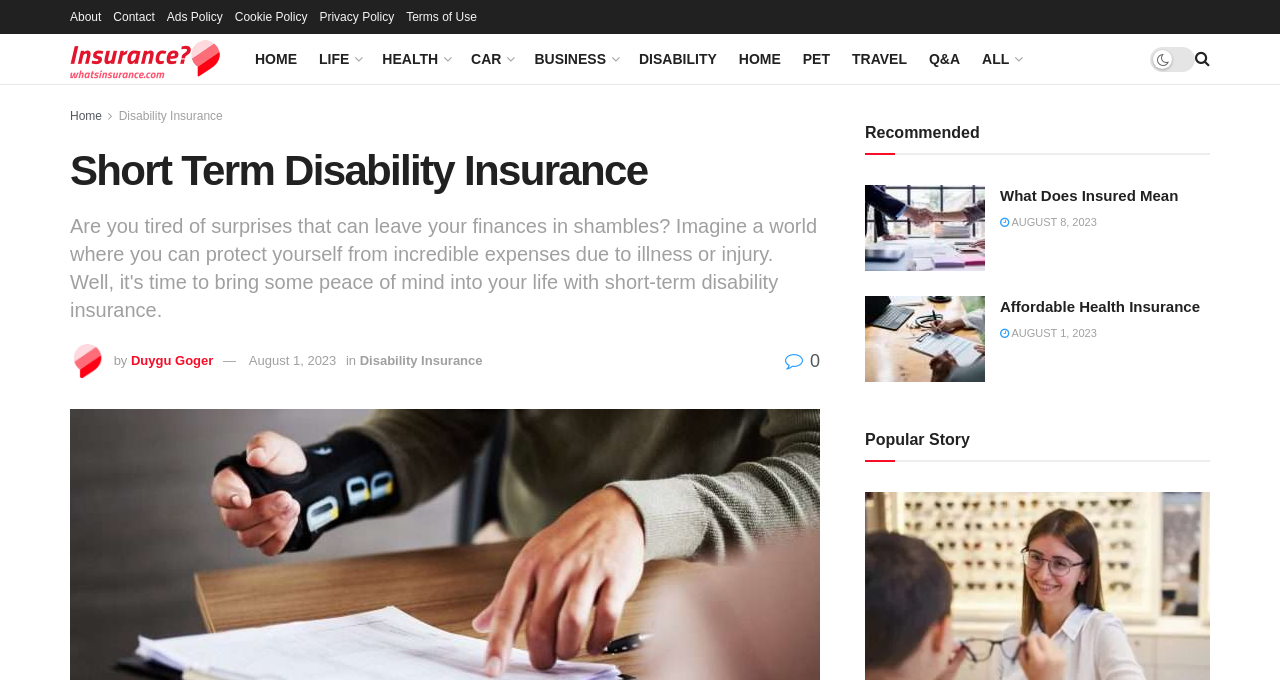Respond with a single word or phrase for the following question: 
What is the first link in the top navigation bar?

About